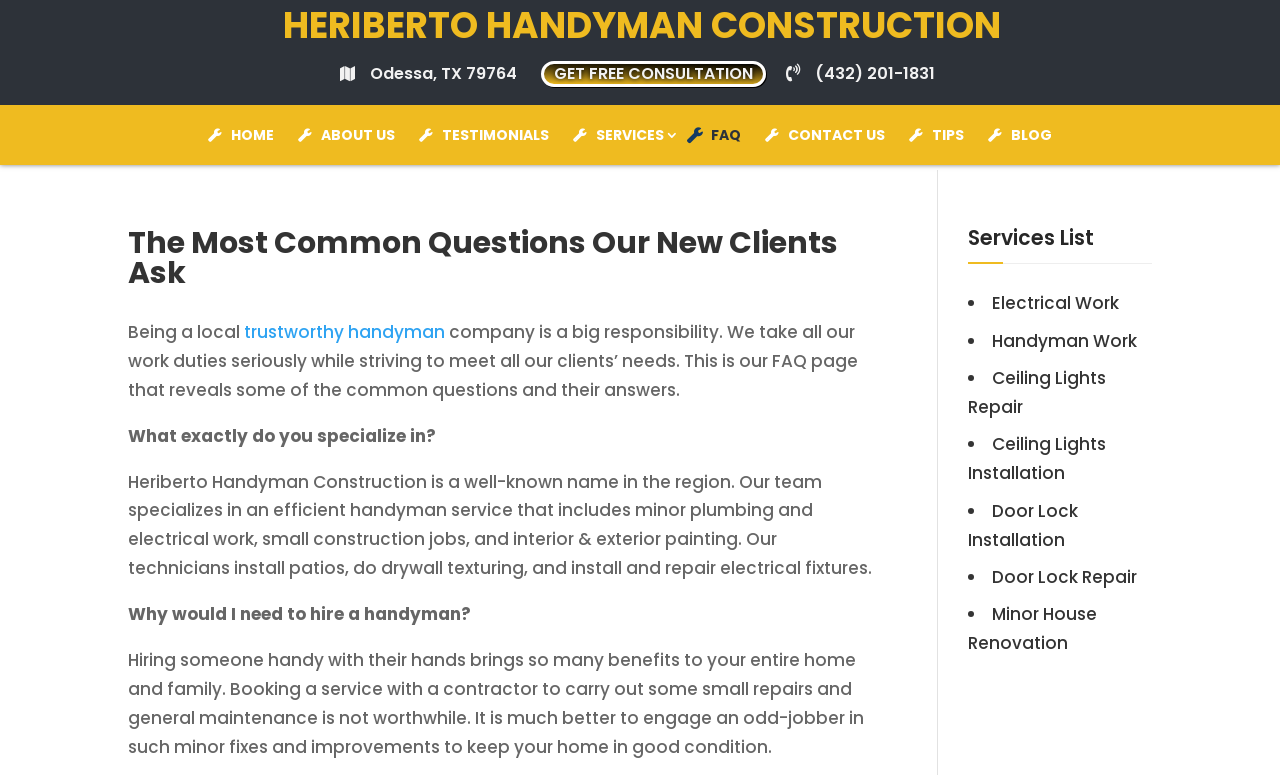Answer briefly with one word or phrase:
What is the phone number of Heriberto Handyman Construction?

(432) 201-1831